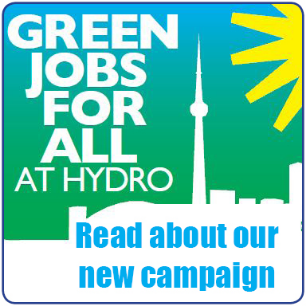Thoroughly describe what you see in the image.

The image promotes an initiative titled "Green Jobs for All at Hydro," highlighting a campaign aimed at advocating for sustainable job opportunities within the hydro sector. The visual features vibrant green and blue colors, symbolizing environmental awareness, alongside a prominent depiction of Toronto's skyline, marked by the CN Tower. A radiant sun in the upper right corner emphasizes the theme of renewable energy. The bold text encourages viewers to "Read about our new campaign," inviting engagement and participation in efforts toward a greener economy. This campaign aims to foster inclusivity and social justice through green job creation in the community.